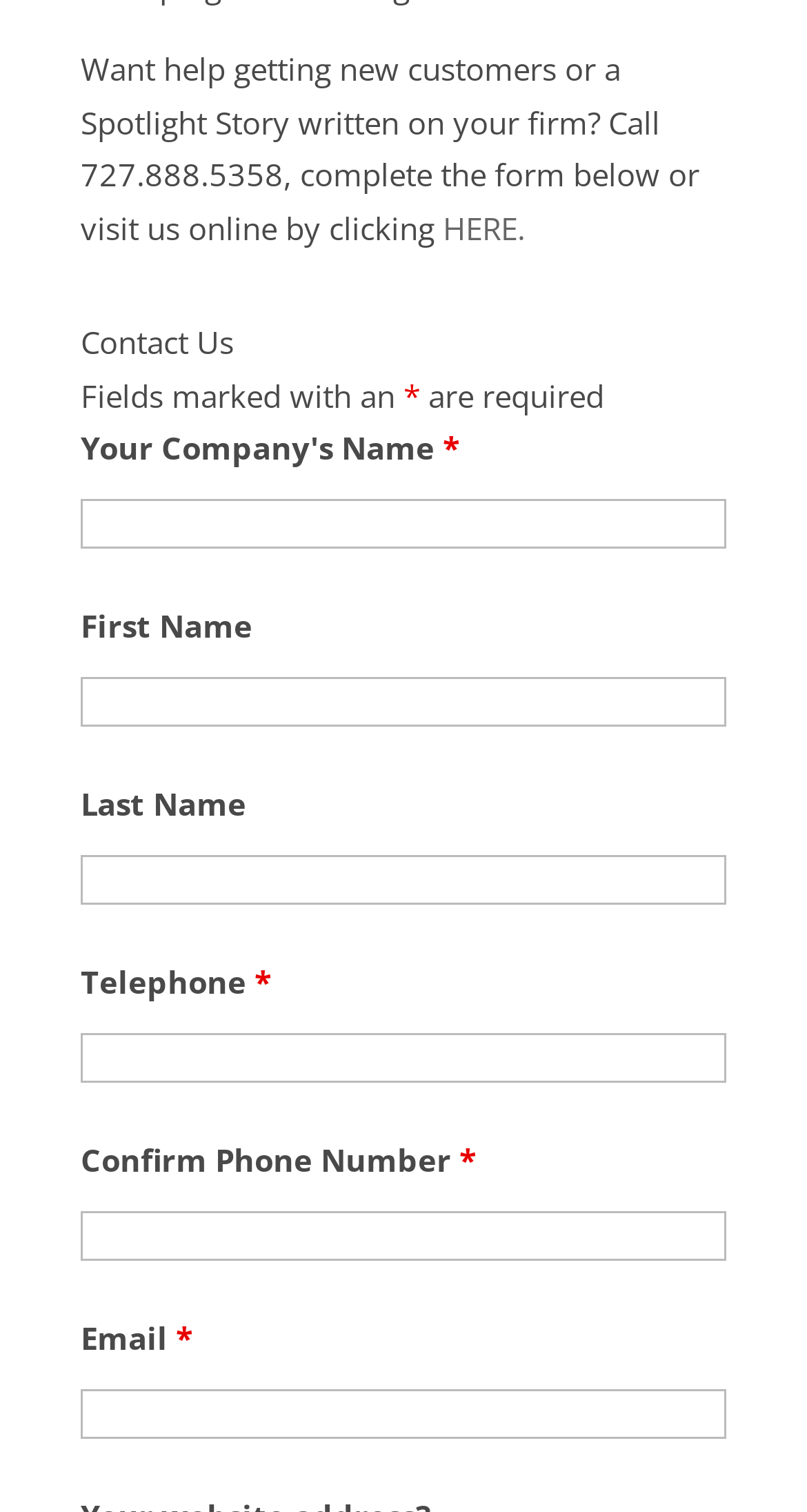Please provide a comprehensive response to the question below by analyzing the image: 
How many text boxes are present in the form?

There are six text boxes present in the form, which are 'Your Company's Name', 'First Name', 'Last Name', 'Telephone', 'Confirm Phone Number', and 'Email'.